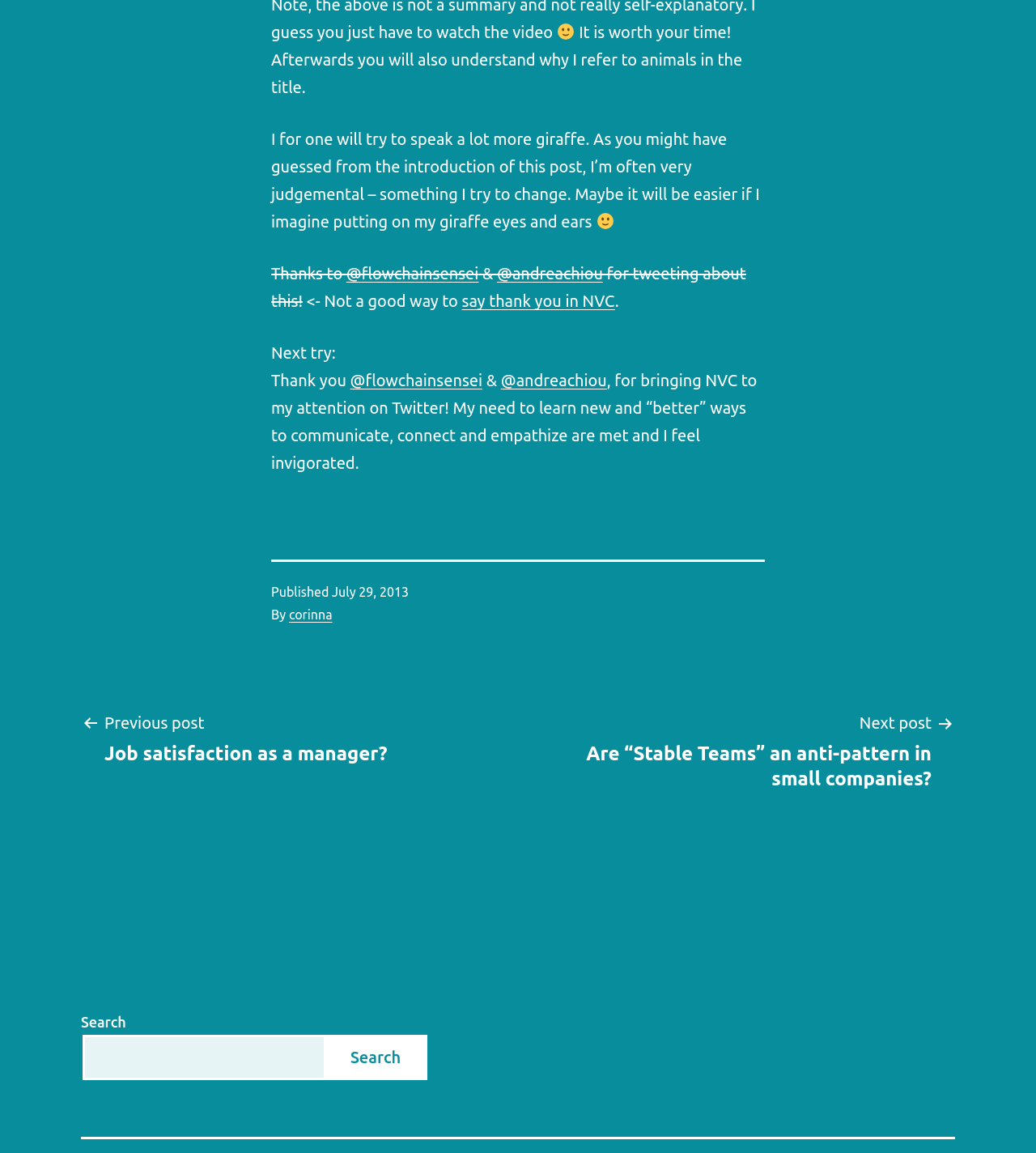Find the bounding box coordinates of the clickable area that will achieve the following instruction: "Search for something".

[0.08, 0.897, 0.315, 0.937]